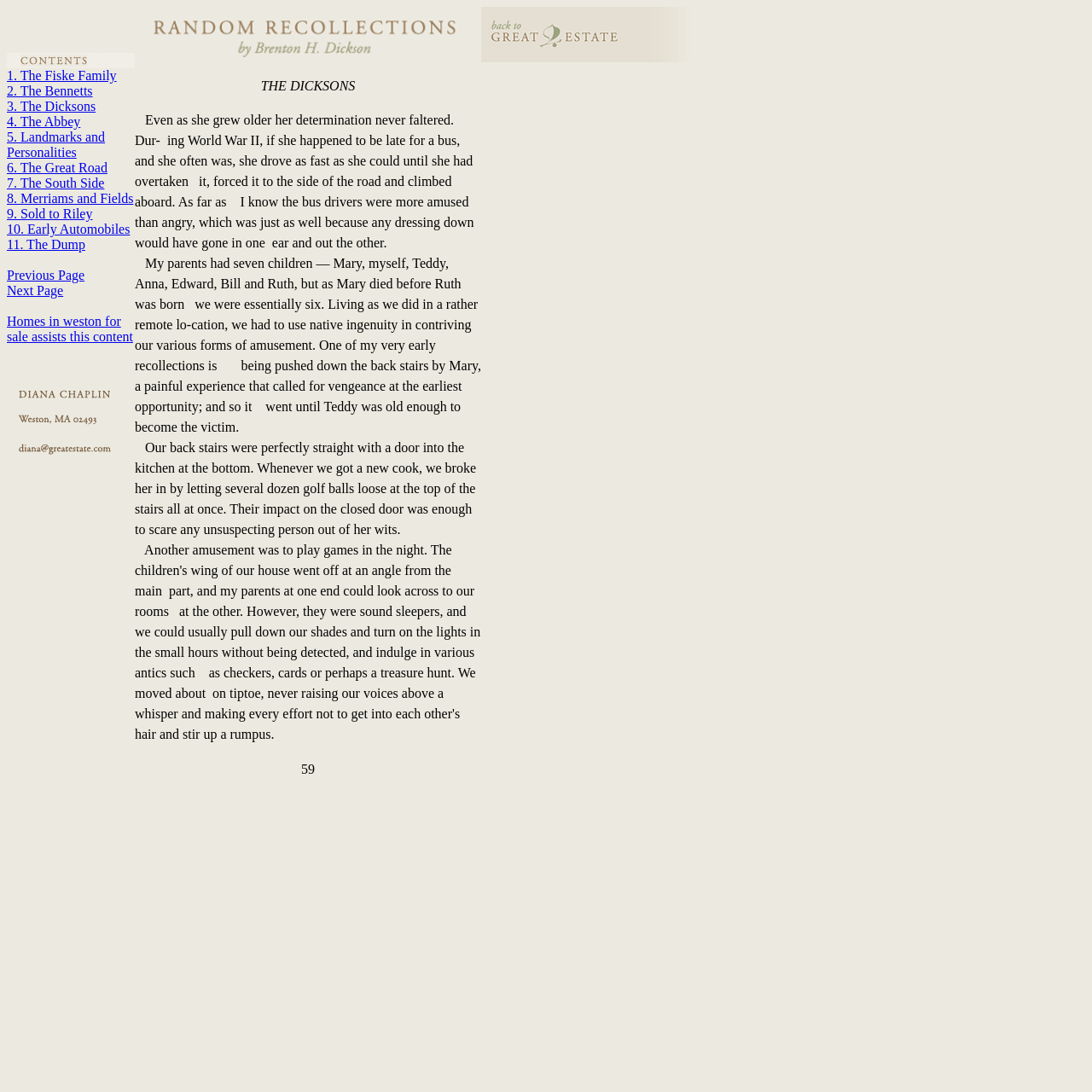Identify the bounding box coordinates for the element that needs to be clicked to fulfill this instruction: "Explore Buildings, Spaces, Urban tag". Provide the coordinates in the format of four float numbers between 0 and 1: [left, top, right, bottom].

None